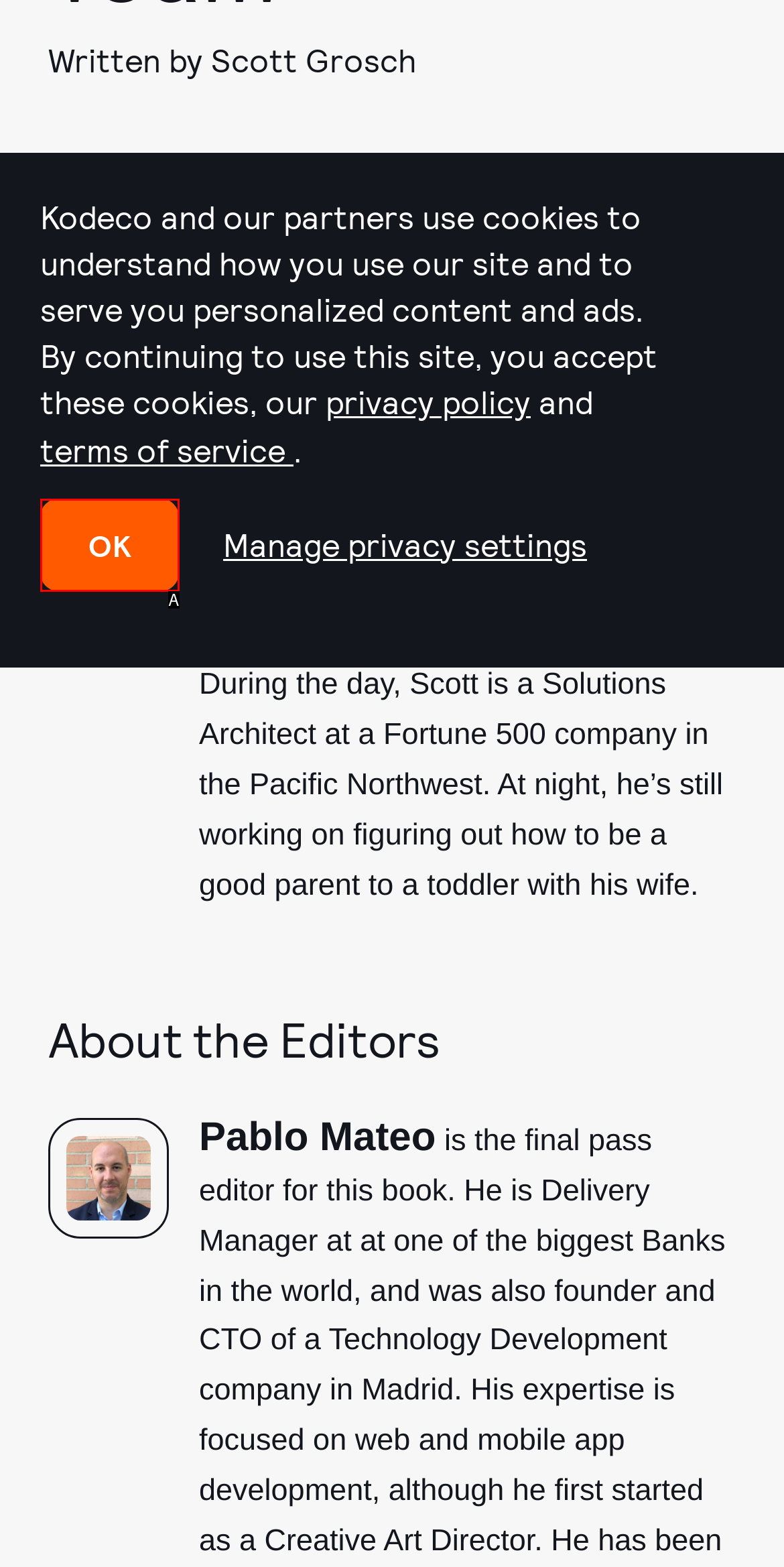Find the option that fits the given description: OK
Answer with the letter representing the correct choice directly.

A